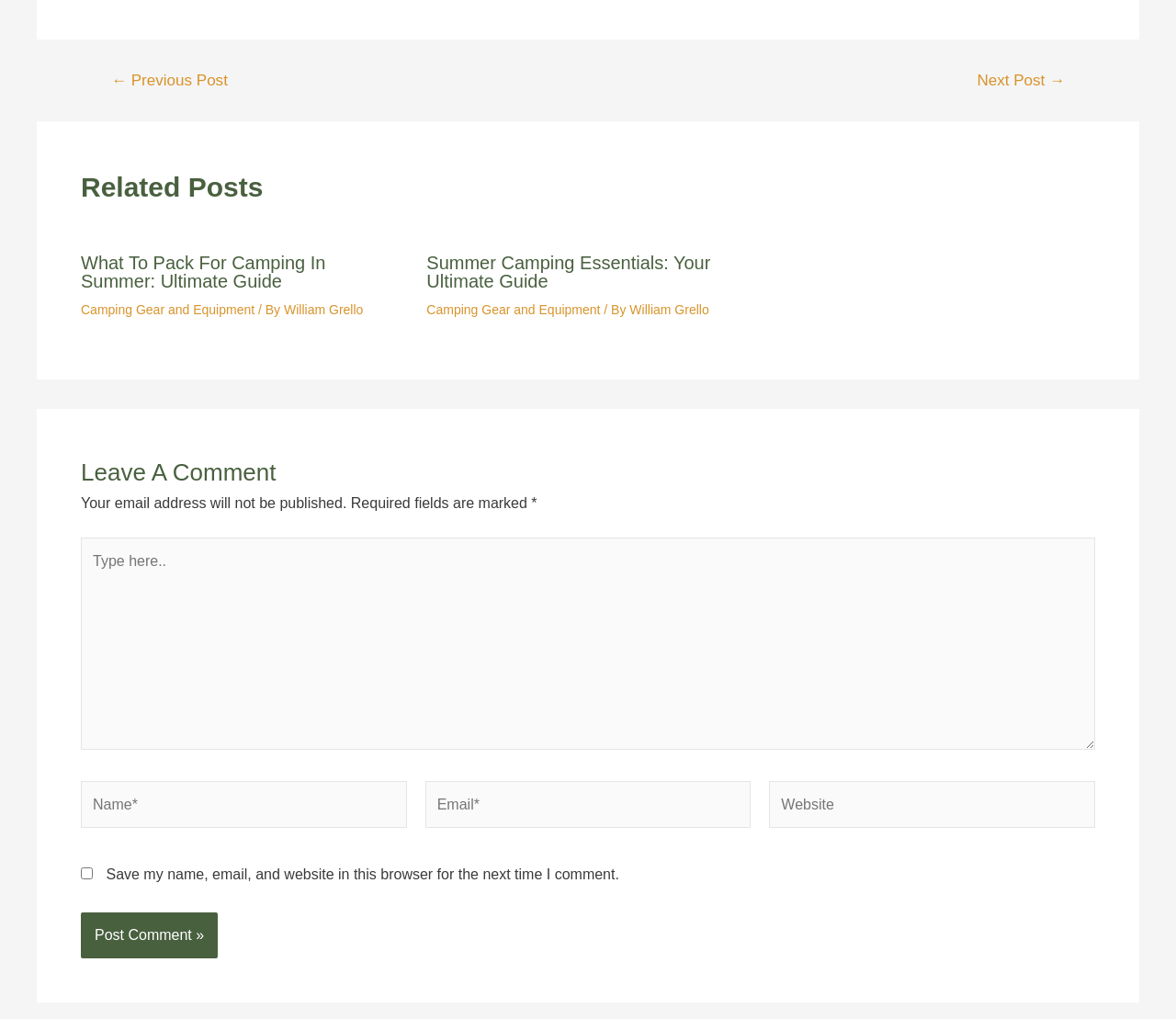Please specify the bounding box coordinates of the region to click in order to perform the following instruction: "Read more about why choose us".

None